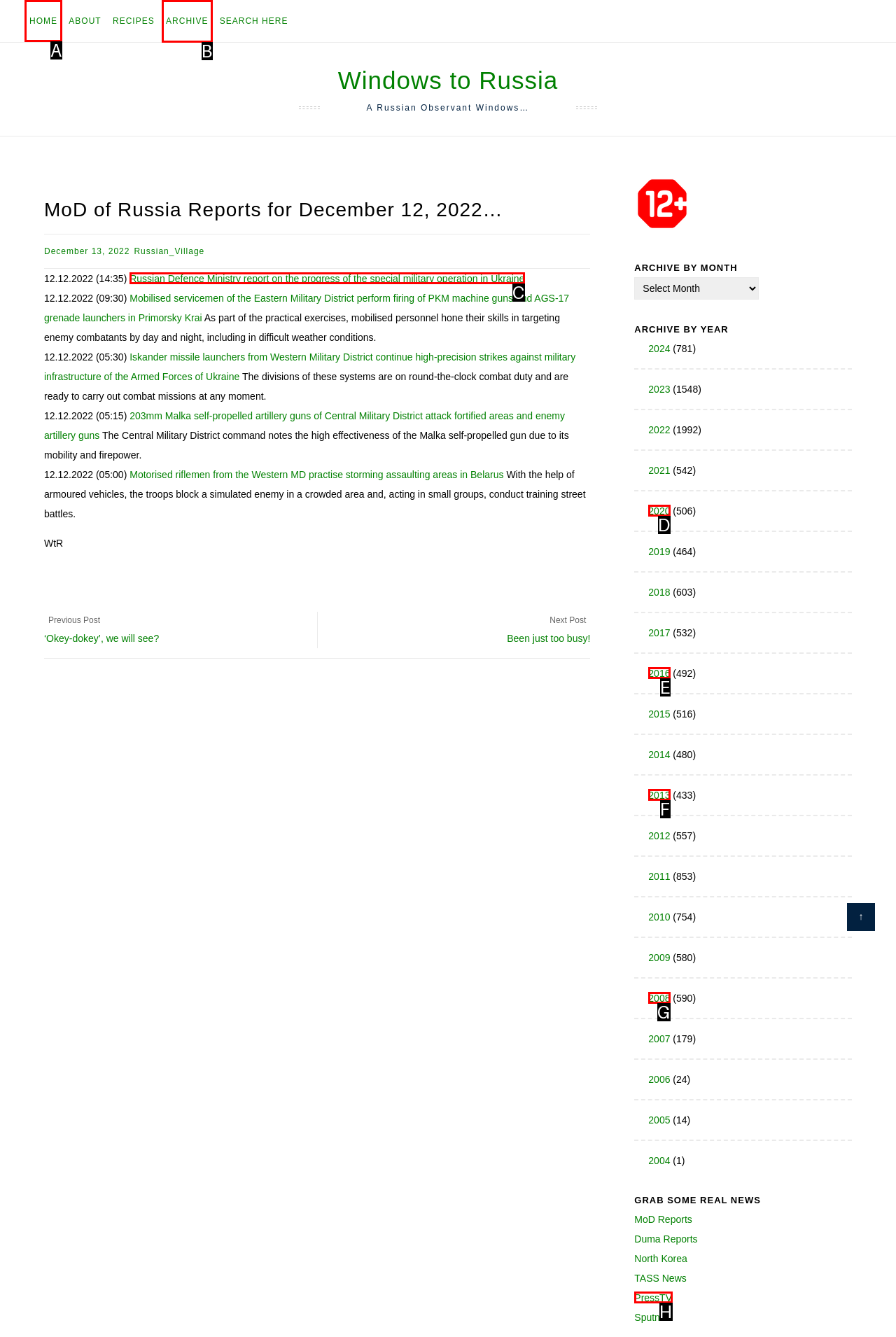Indicate the letter of the UI element that should be clicked to accomplish the task: Click on the 'HOME' link. Answer with the letter only.

A